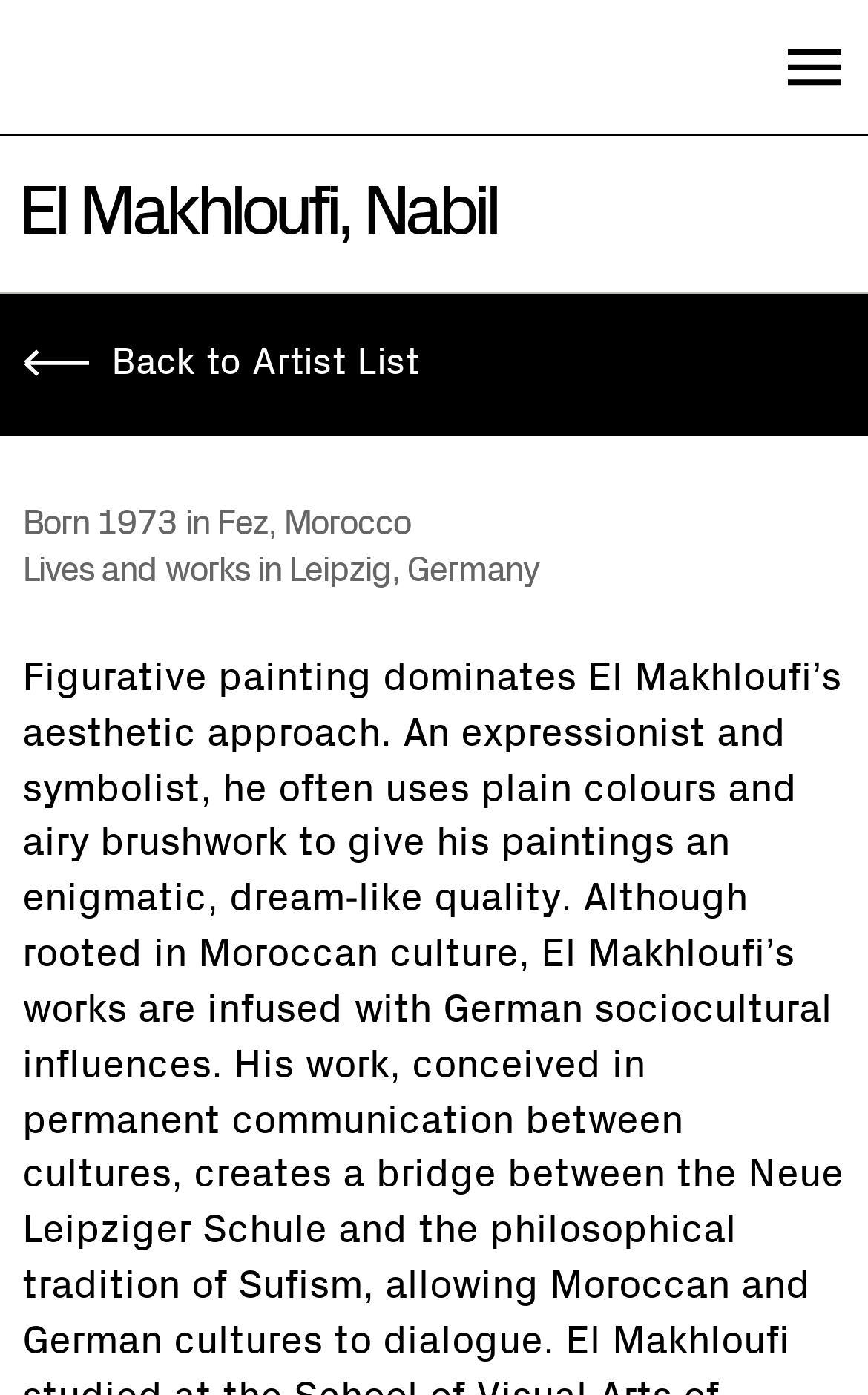Identify and provide the bounding box coordinates of the UI element described: "aria-label="Toggle Menu"". The coordinates should be formatted as [left, top, right, bottom], with each number being a float between 0 and 1.

[0.897, 0.022, 0.979, 0.073]